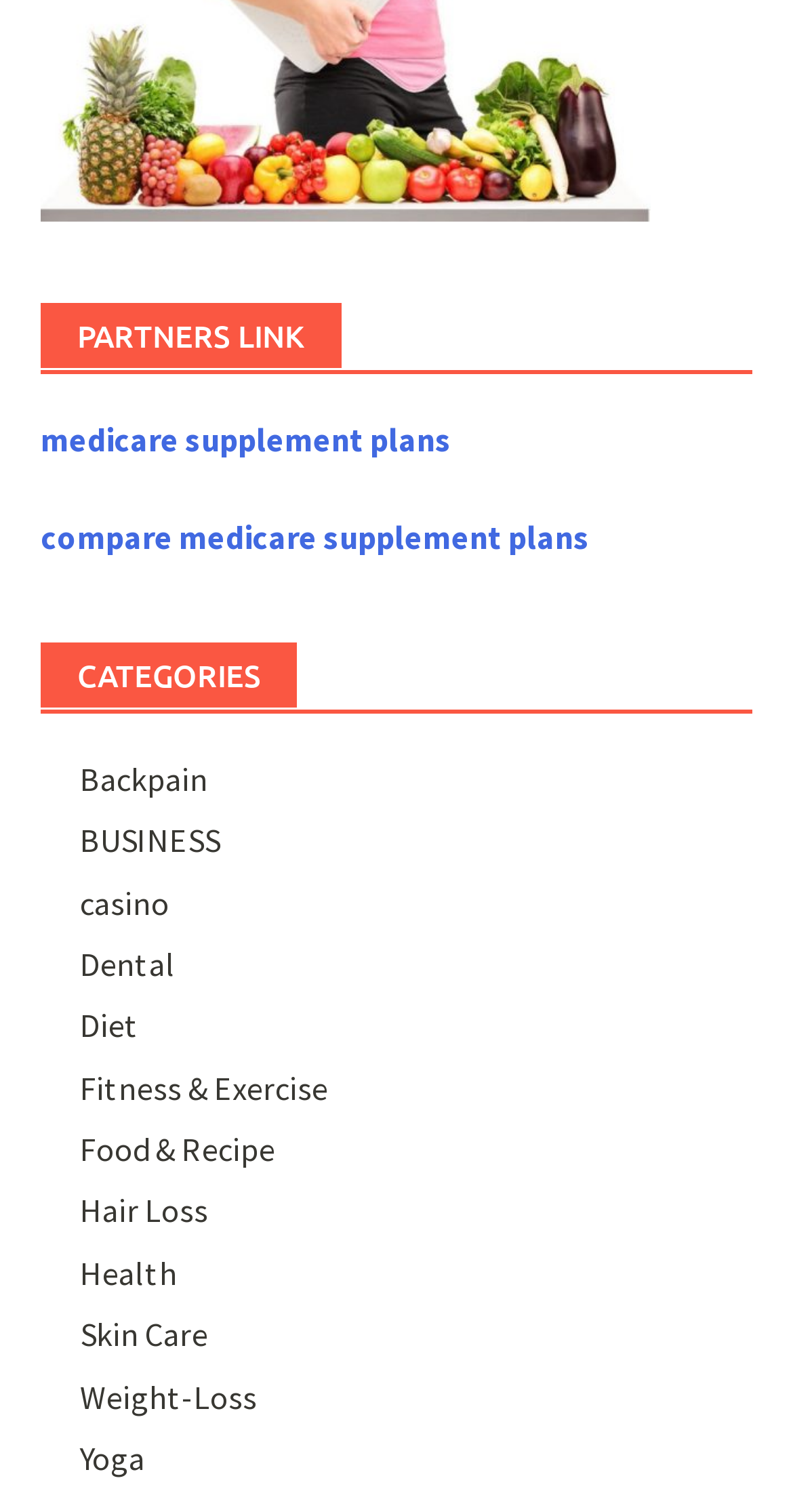Can you specify the bounding box coordinates for the region that should be clicked to fulfill this instruction: "Learn about 'Fitness & Exercise'".

[0.1, 0.706, 0.413, 0.732]